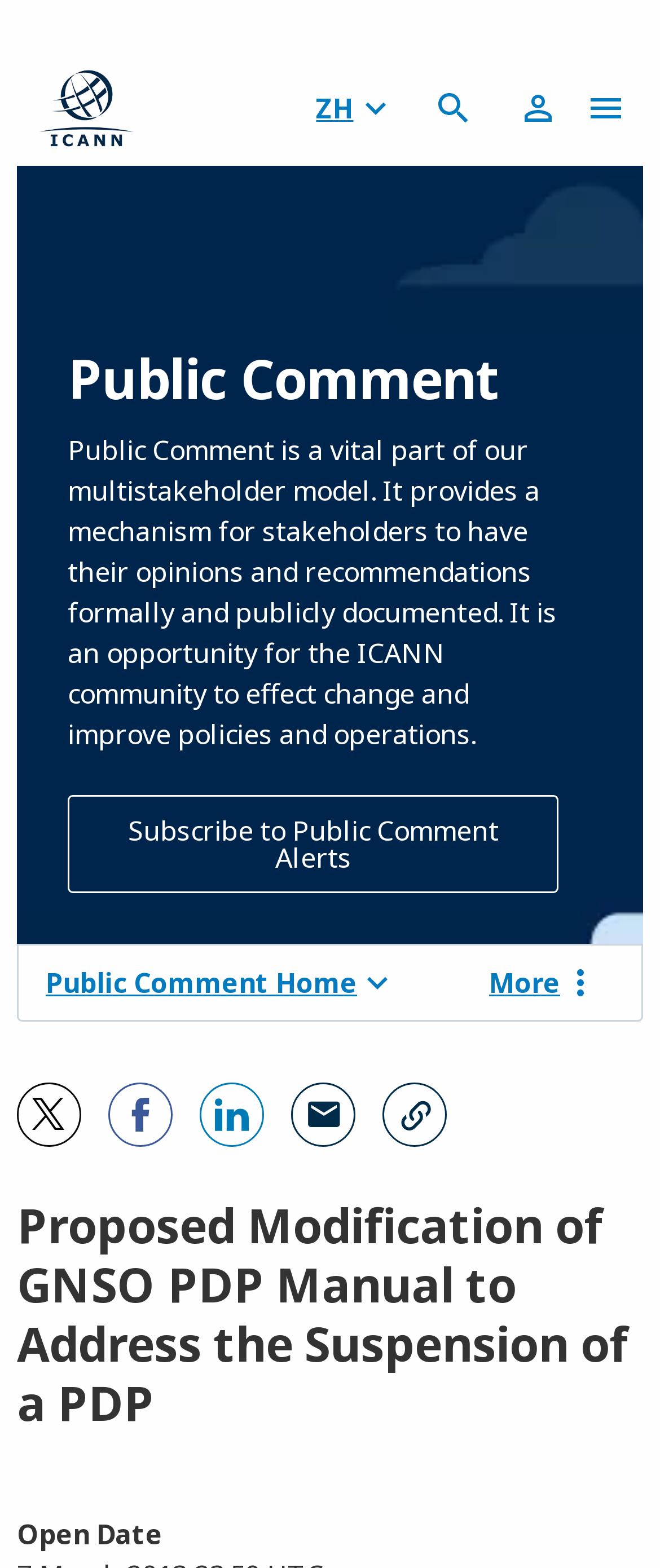Create an elaborate caption for the webpage.

The webpage is about a proposed modification of the GNSO PDP manual to address the suspension of a PDP. At the top, there is a heading that mentions a note about the website's privacy policies and terms of service. Below this heading, there is a paragraph of text explaining the updates made to the privacy policies and terms of service. Next to this text, there is a "Learn more" link. 

Further down, there is another paragraph of text about the site's use of cookies, accompanied by another "Learn more" link. Below this, there is an "OK" button. 

On the top left, there are several links, including "Litigation", "Correspondence", and others, which are likely part of a navigation menu. Below these links, there is a "HELP" heading, followed by links to resources such as "I Need Help", "Dispute Resolution", and "Domain Name Dispute Resolution". 

Further down, there is a "DATA PROTECTION" heading, followed by links to "Data Privacy Practices" and other related resources. At the bottom of the page, there is a copyright notice from the Internet Corporation for Assigned Names and Numbers, along with links to the website's "Privacy Policy", "Terms of Service", and "Cookie Policy".